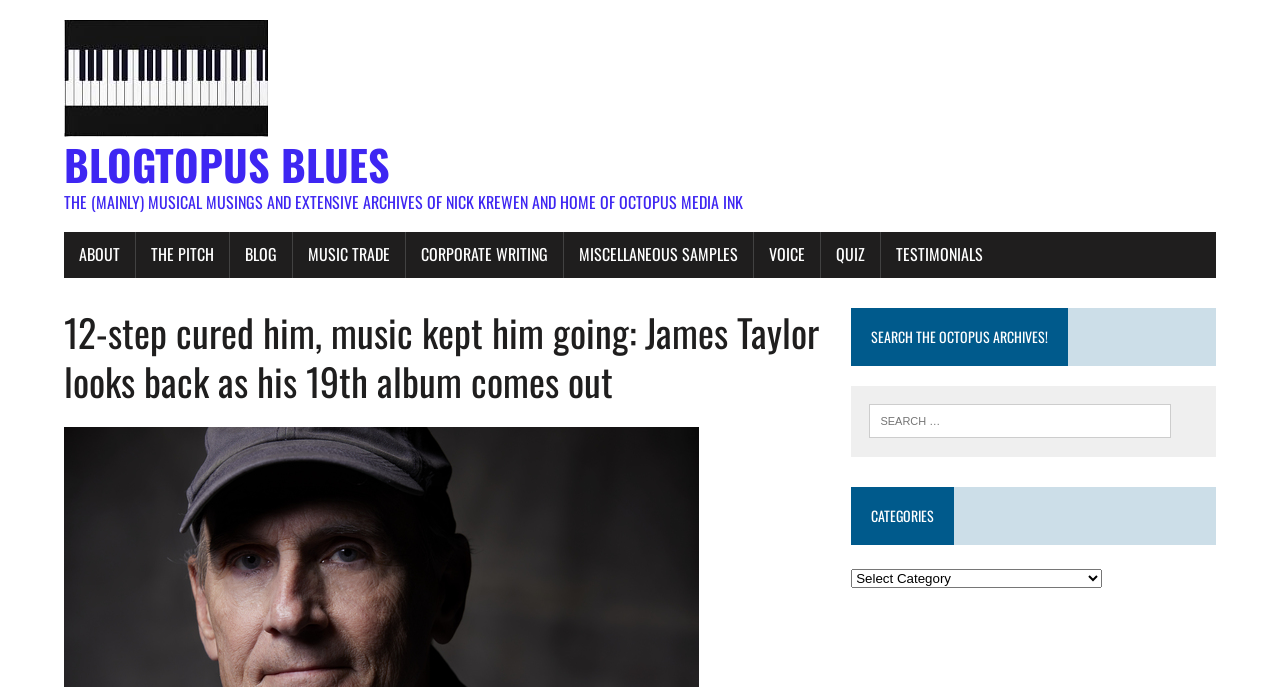Identify the bounding box coordinates of the area you need to click to perform the following instruction: "go to the ABOUT page".

[0.05, 0.338, 0.105, 0.405]